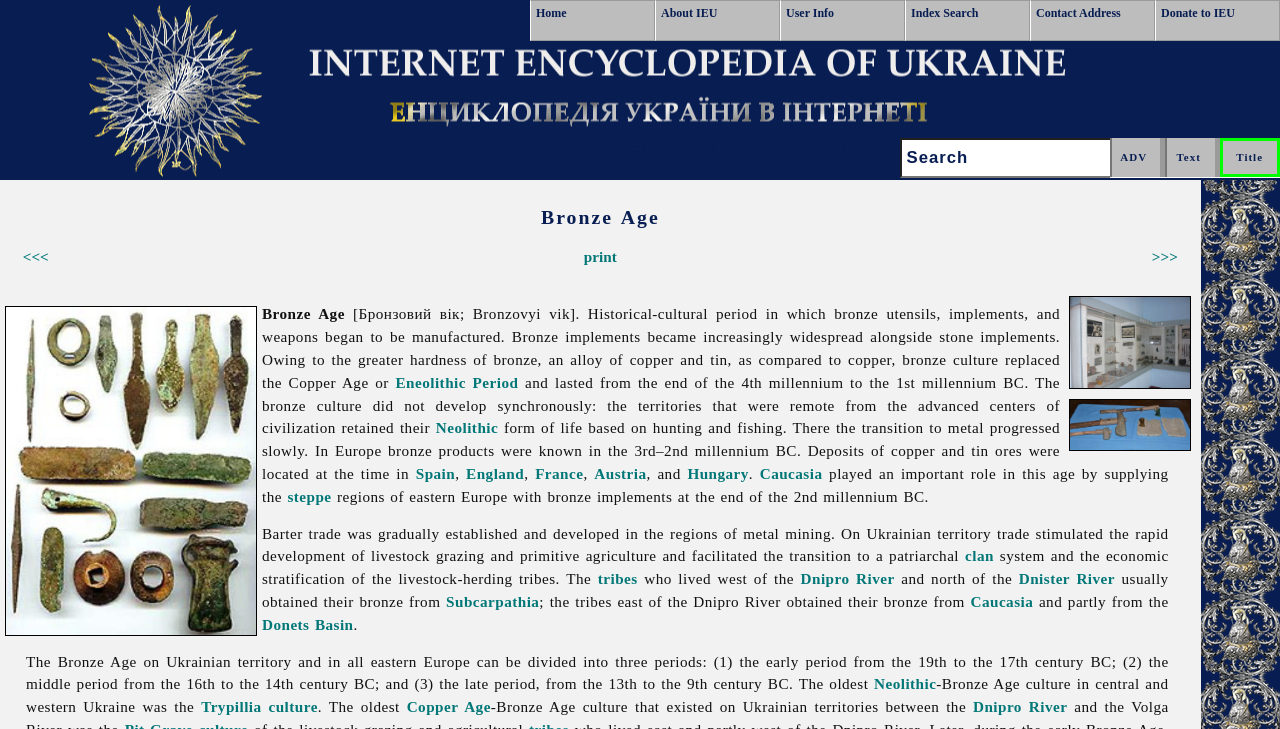Identify the bounding box coordinates for the region to click in order to carry out this instruction: "Search for something". Provide the coordinates using four float numbers between 0 and 1, formatted as [left, top, right, bottom].

[0.703, 0.189, 0.874, 0.245]